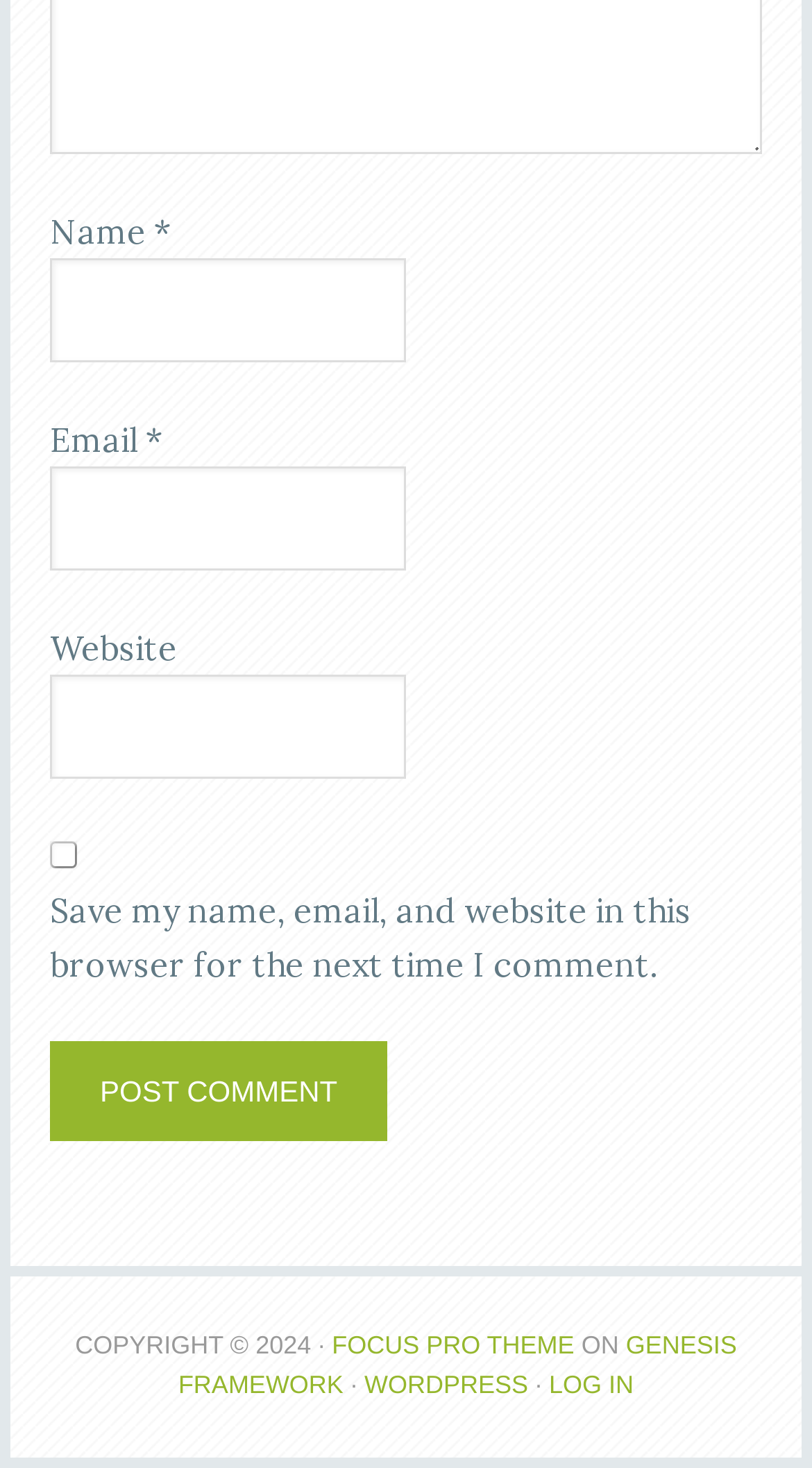Find the bounding box coordinates for the area you need to click to carry out the instruction: "Check the save comment option". The coordinates should be four float numbers between 0 and 1, indicated as [left, top, right, bottom].

[0.062, 0.573, 0.095, 0.591]